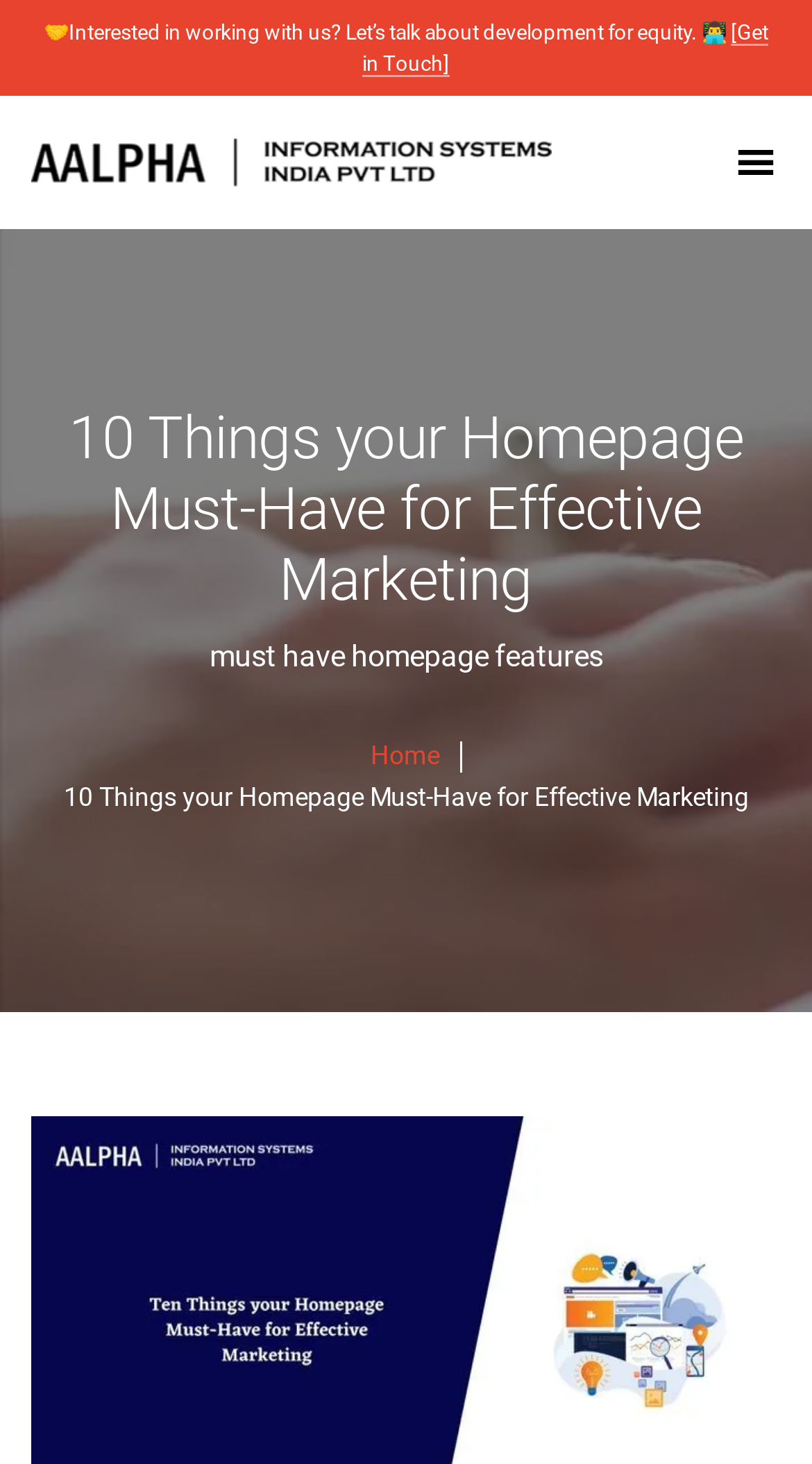What is the logo color?
Using the visual information, answer the question in a single word or phrase.

black